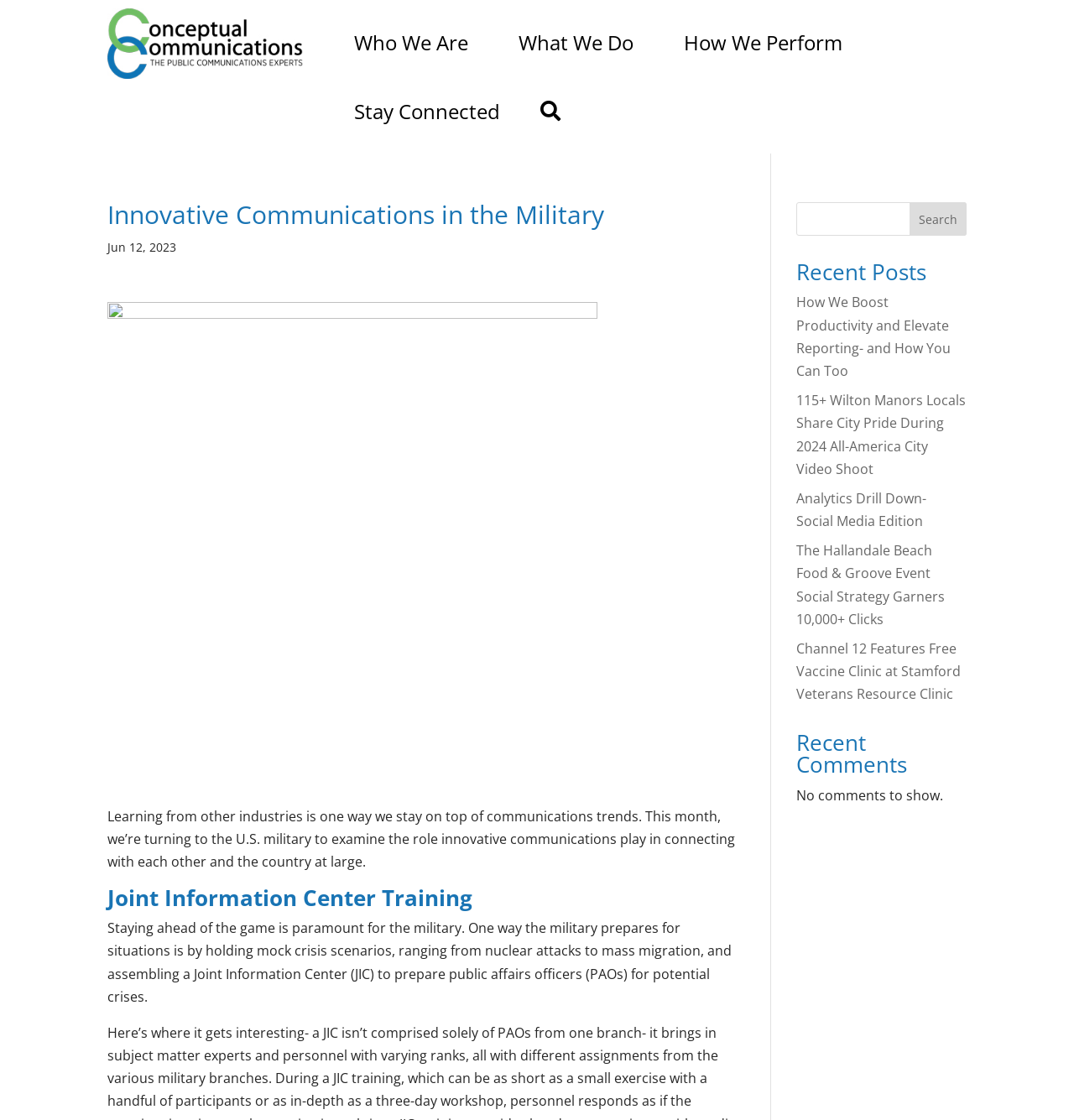Please locate the bounding box coordinates for the element that should be clicked to achieve the following instruction: "Search for something". Ensure the coordinates are given as four float numbers between 0 and 1, i.e., [left, top, right, bottom].

[0.741, 0.181, 0.9, 0.211]